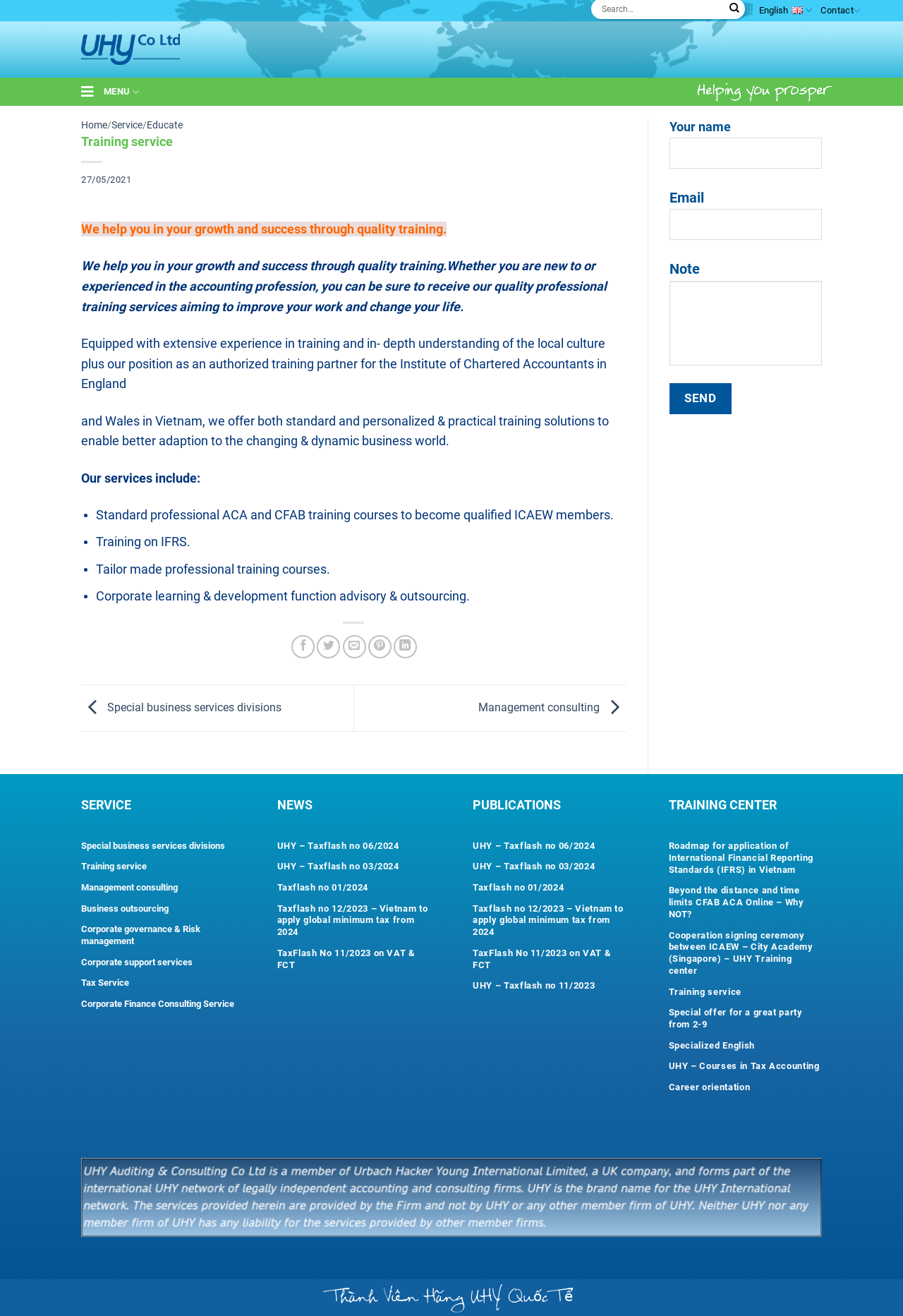Based on the image, please elaborate on the answer to the following question:
What is the purpose of the form on the right side of the webpage?

The form on the right side of the webpage has fields for name, email, and note, and a send button, which suggests that its purpose is to allow users to send a message to the company.